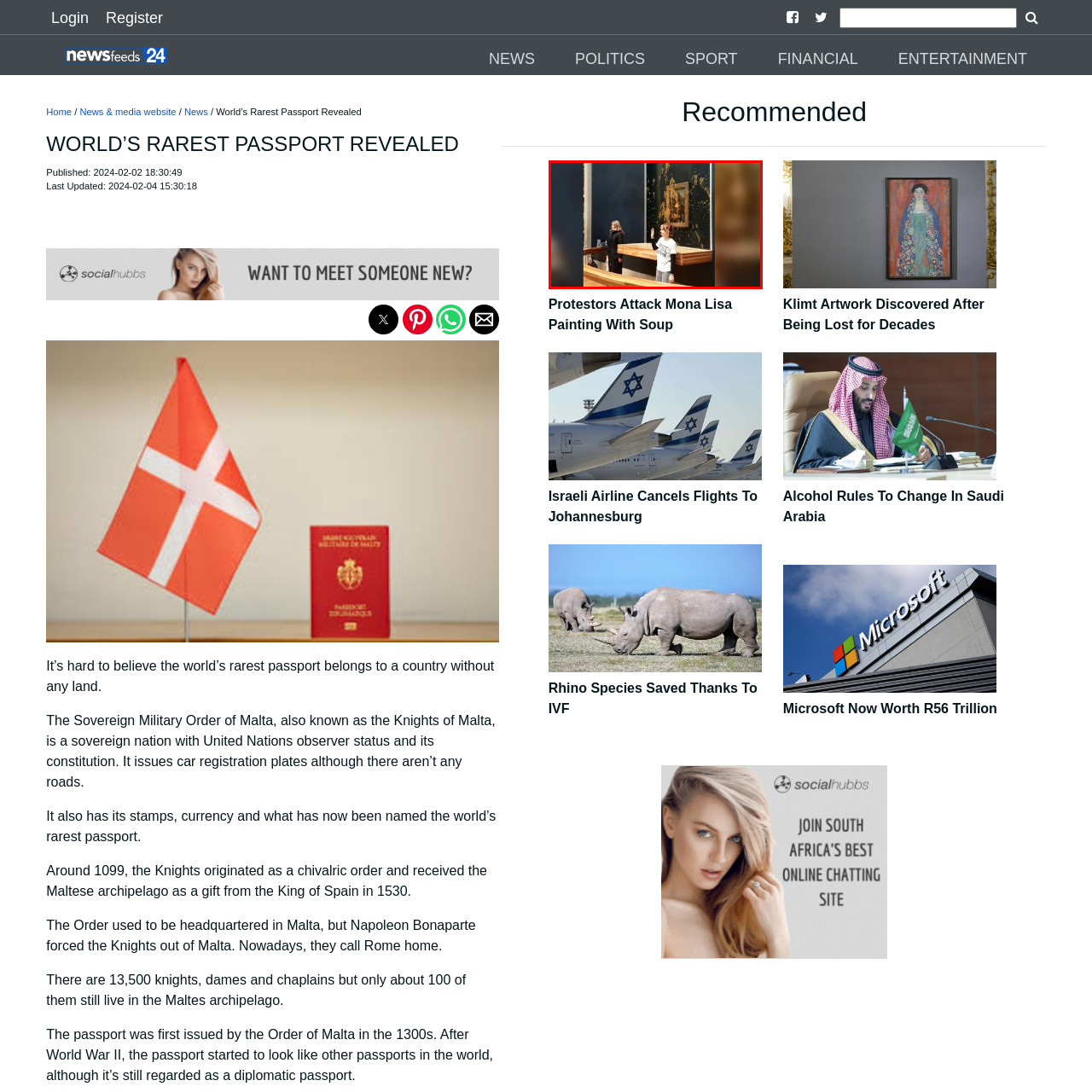Elaborate on all the details and elements present in the red-outlined area of the image.

In a dramatic scene at a museum, two protestors stand in front of a famous artwork, which is partially obscured by vivid splashes of yellow paint. The individual on the right, wearing a white T-shirt with a slogan, raises their hand in a gesture of defiance, while the other protestor, dressed in black, stands calmly beside them. The backdrop features a dark wall that accentuates the vibrant colors of the paint and the framed artwork, creating a striking contrast. This event appears to be a deliberate act of protest aimed at drawing attention to a cause, likely linked to art and environmental issues.